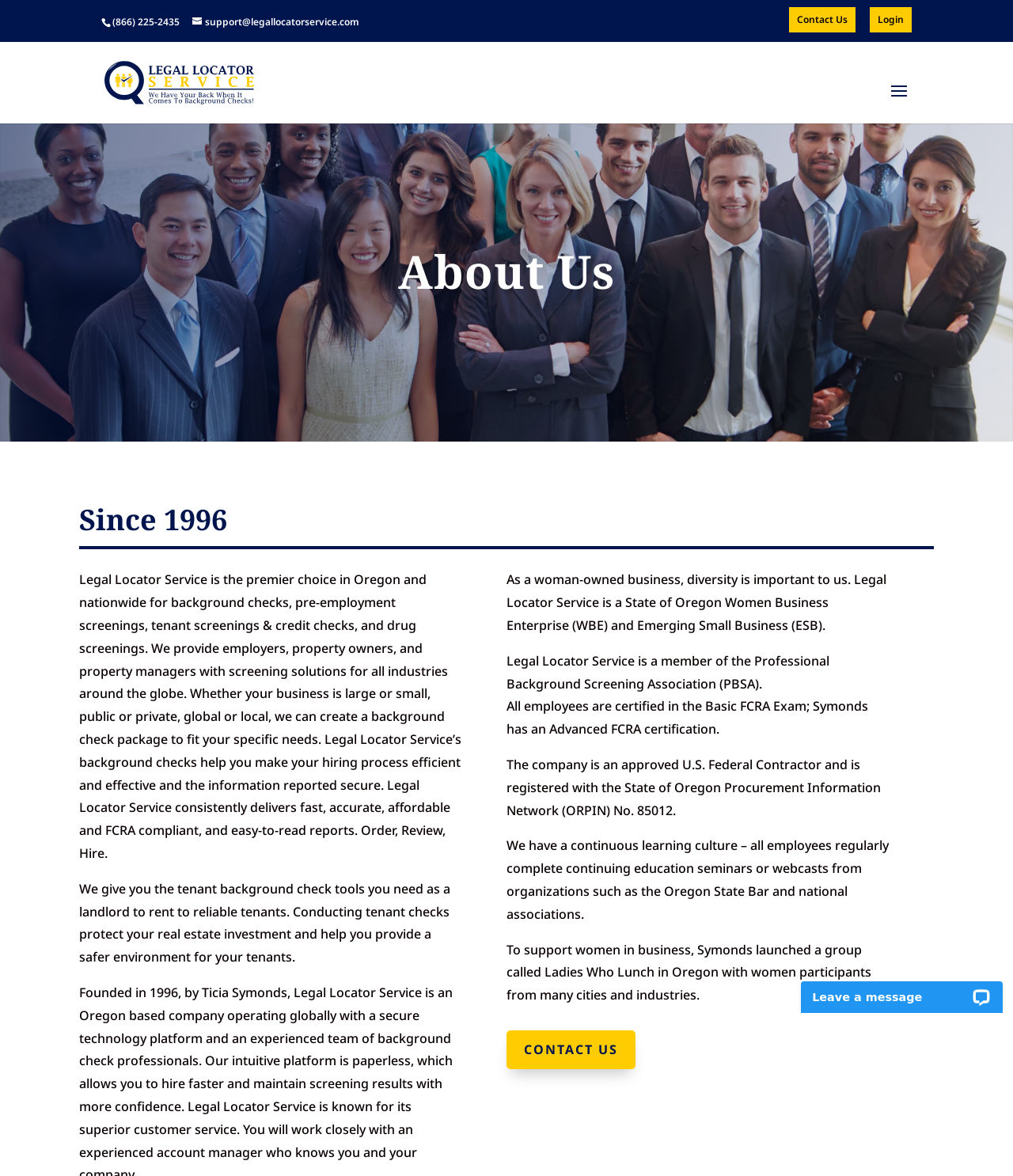Extract the bounding box coordinates for the UI element described as: "Contact Us".

[0.779, 0.006, 0.845, 0.028]